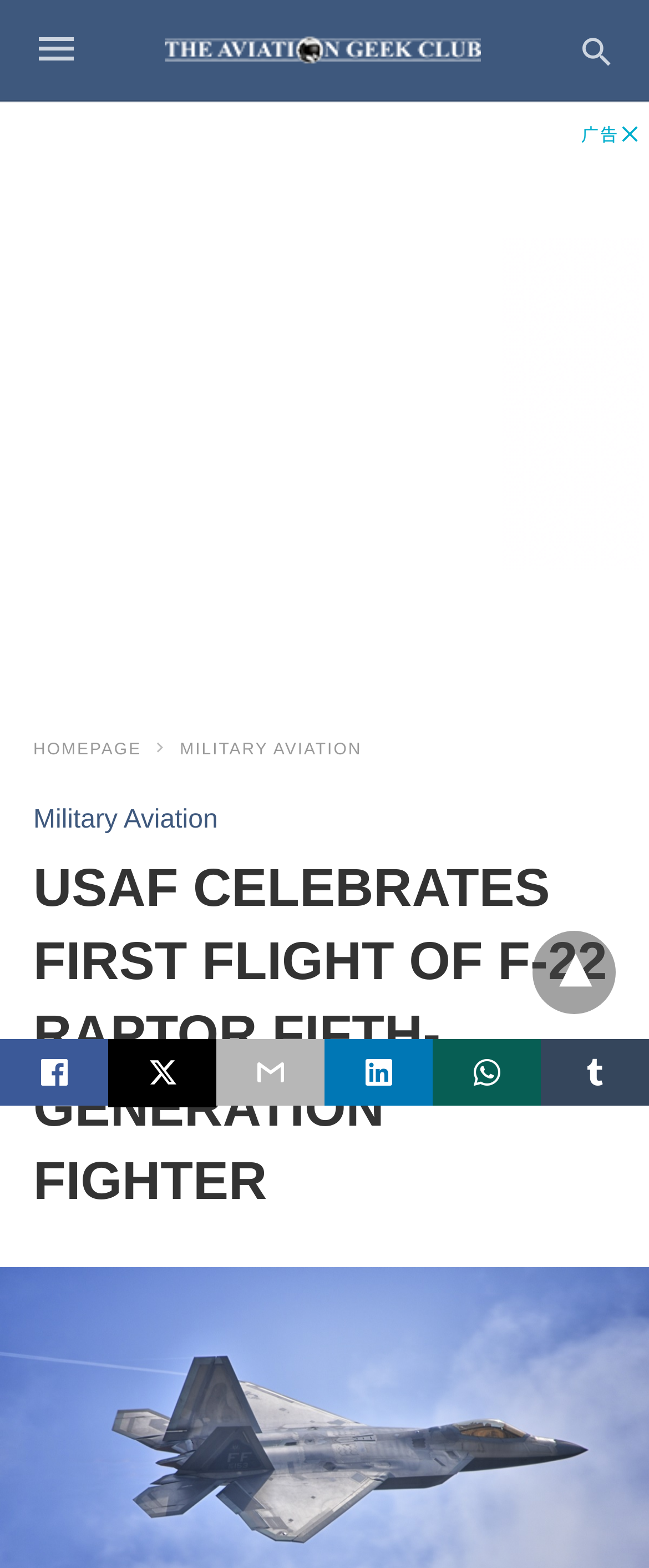What is the category of the article?
Answer the question with a single word or phrase, referring to the image.

Military Aviation